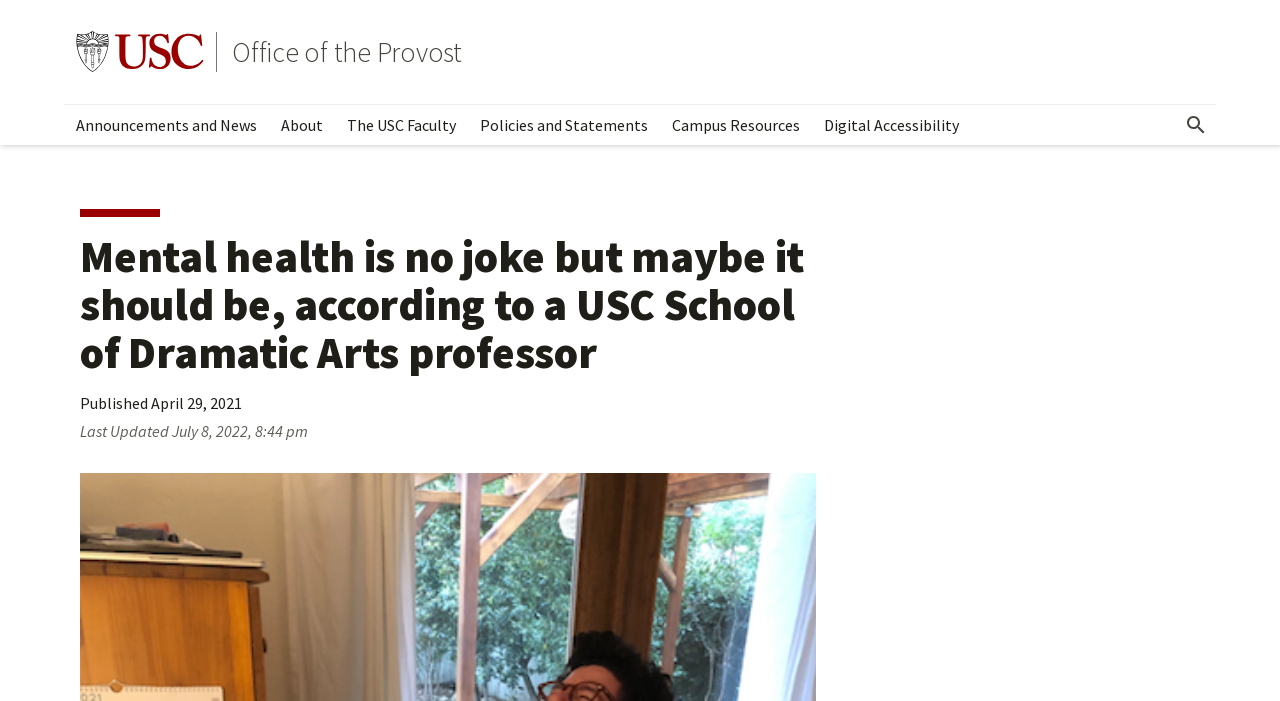Please predict the bounding box coordinates (top-left x, top-left y, bottom-right x, bottom-right y) for the UI element in the screenshot that fits the description: About

[0.21, 0.15, 0.262, 0.207]